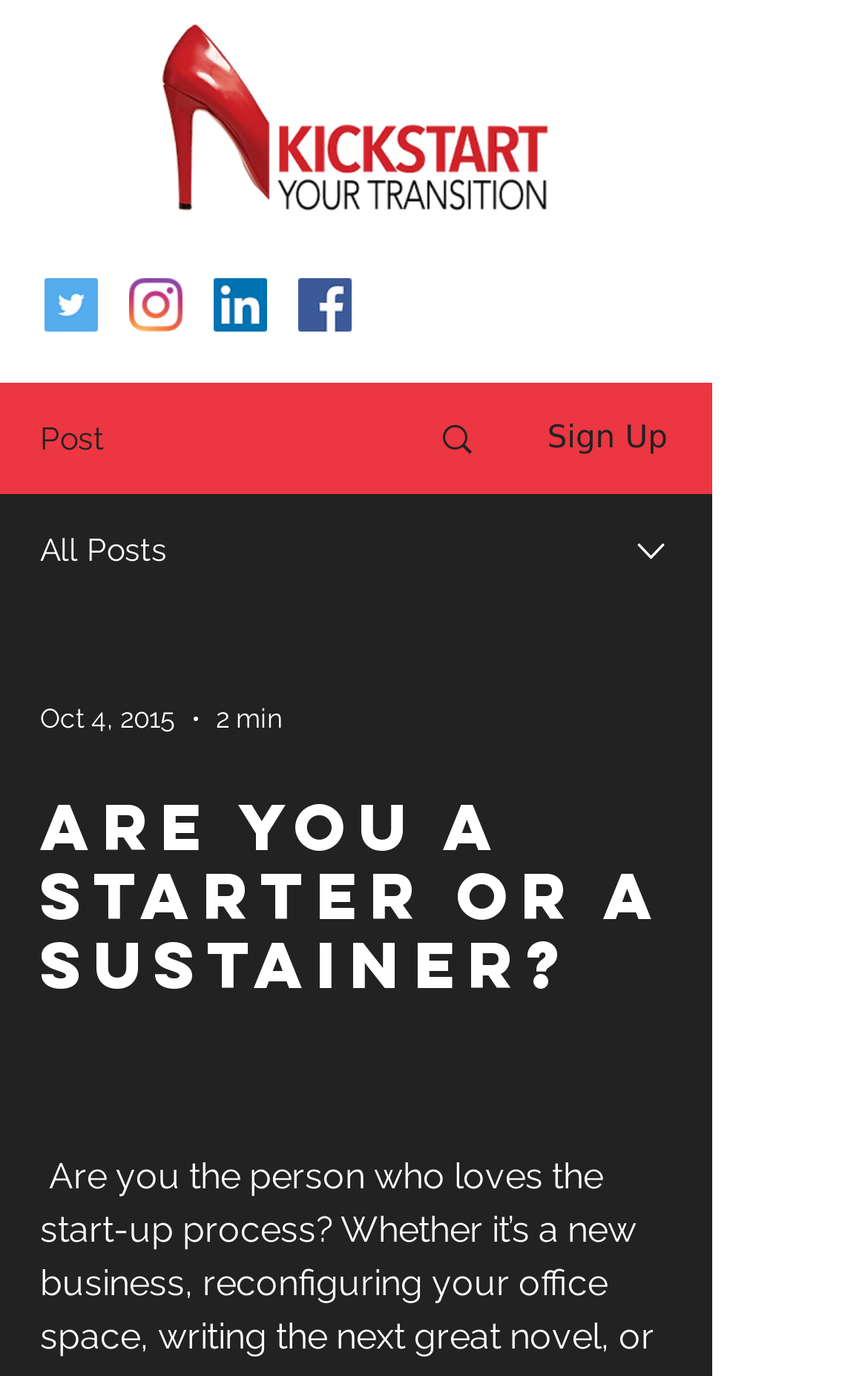Using the given element description, provide the bounding box coordinates (top-left x, top-left y, bottom-right x, bottom-right y) for the corresponding UI element in the screenshot: aria-label="Open navigation menu"

[0.641, 0.181, 0.769, 0.262]